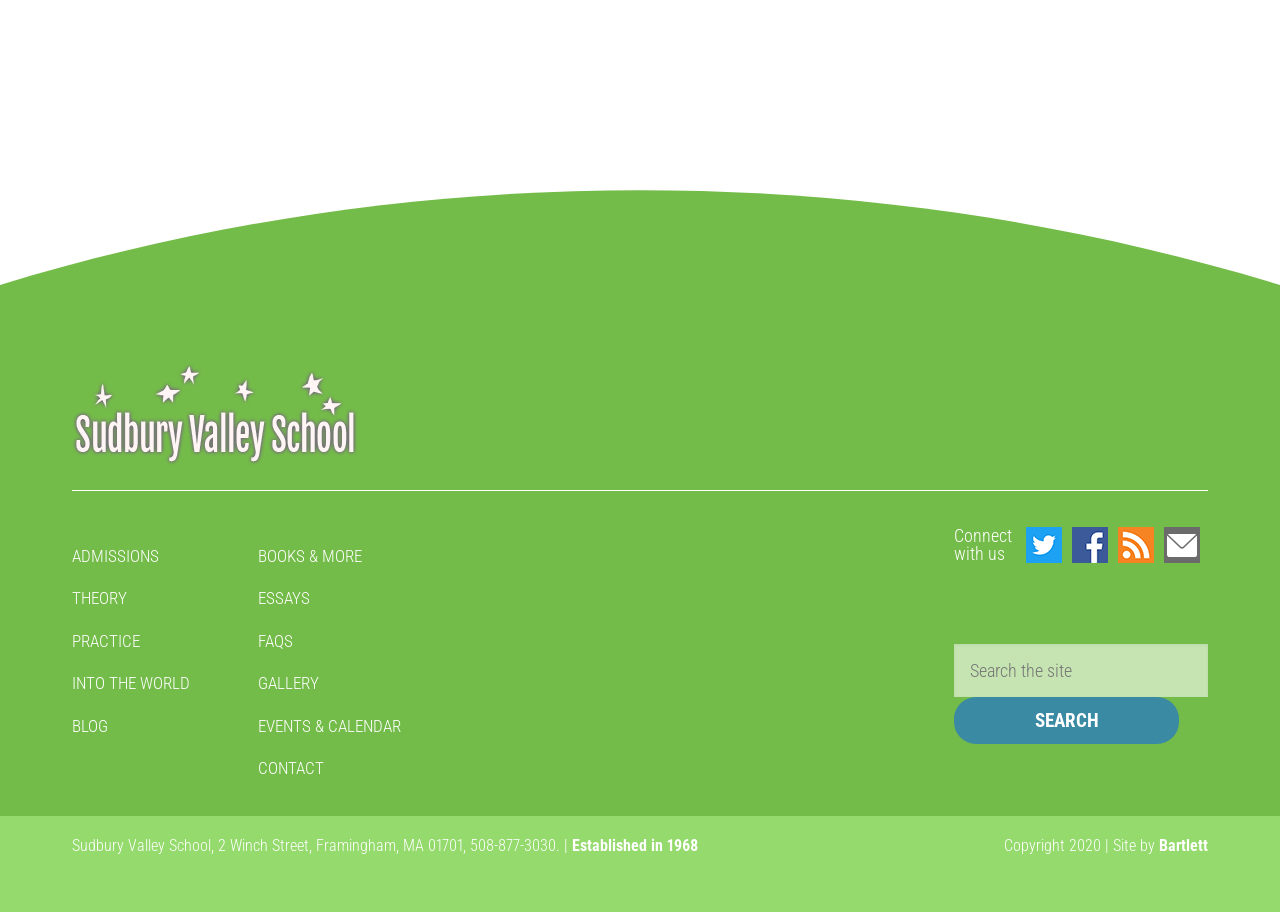Answer the following in one word or a short phrase: 
What is the phone number of the school?

508-877-3030